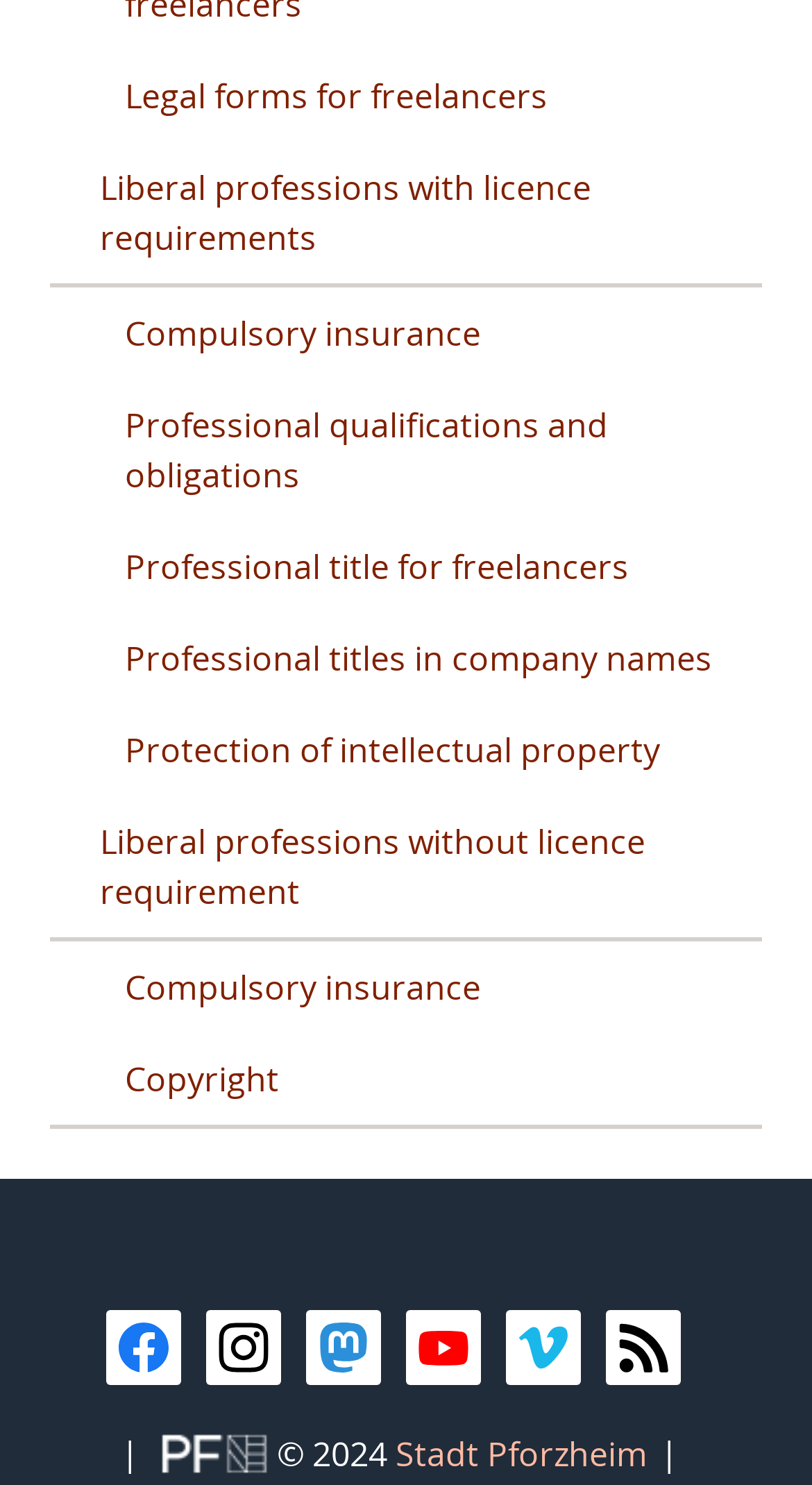Please find the bounding box coordinates of the clickable region needed to complete the following instruction: "Click on 'Legal forms for freelancers'". The bounding box coordinates must consist of four float numbers between 0 and 1, i.e., [left, top, right, bottom].

[0.062, 0.033, 0.938, 0.095]